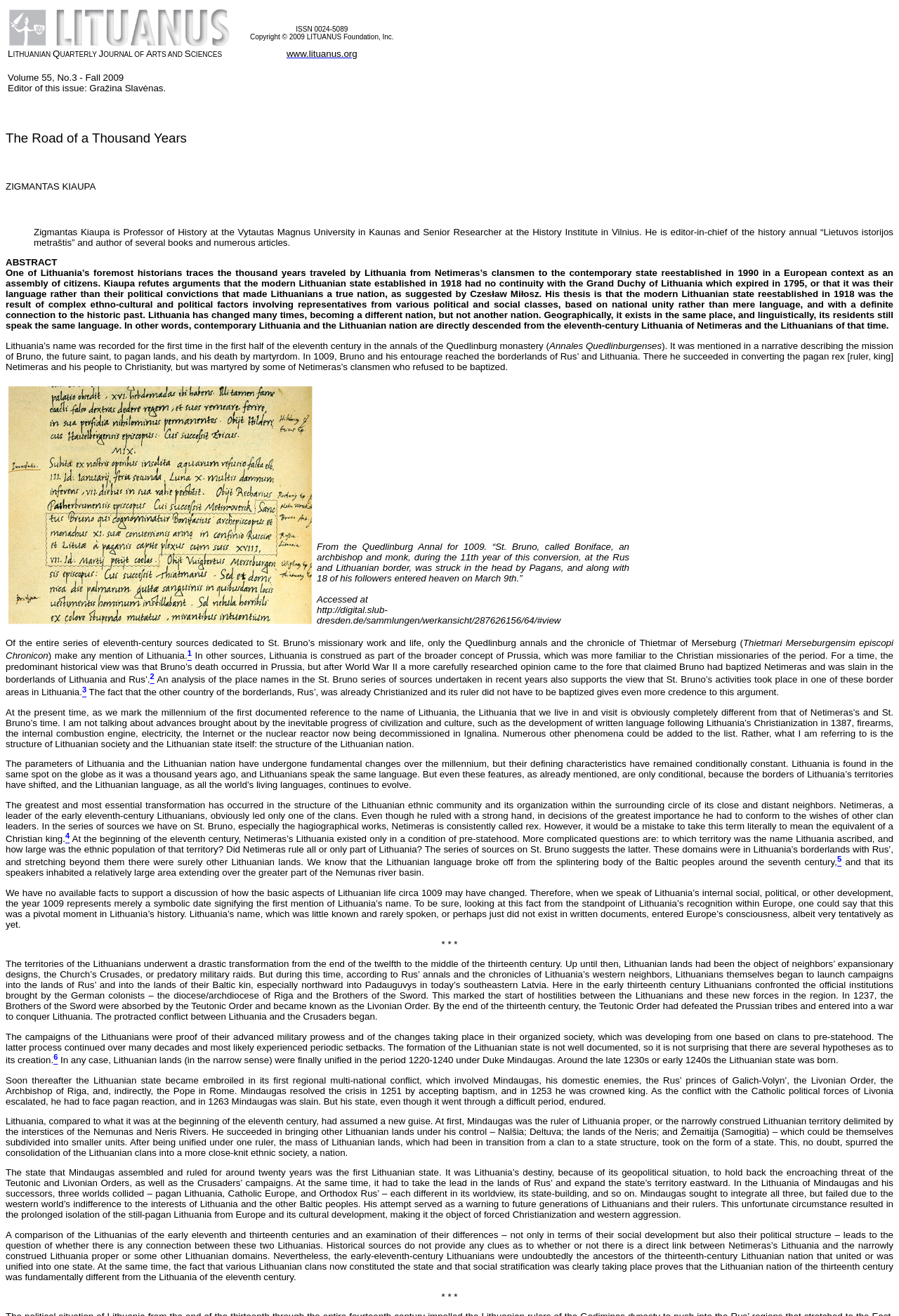Please reply with a single word or brief phrase to the question: 
What is the year mentioned in the article?

1009